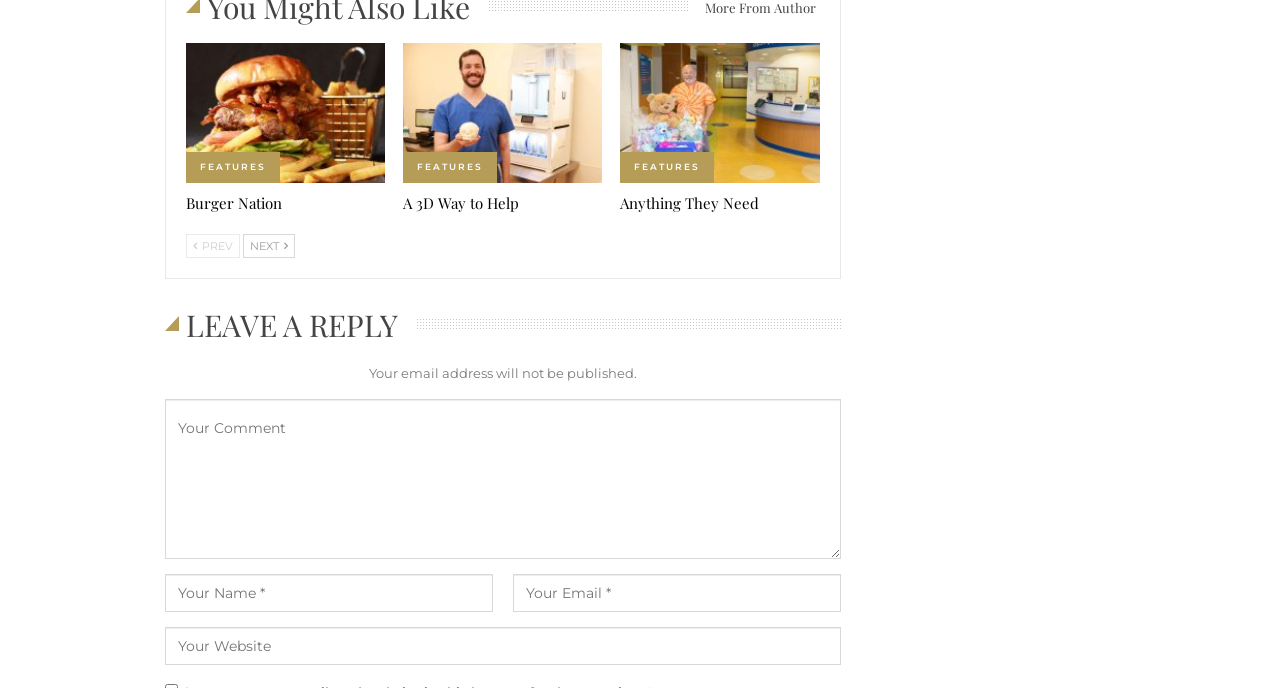Locate and provide the bounding box coordinates for the HTML element that matches this description: "Burger Nation".

[0.145, 0.28, 0.22, 0.309]